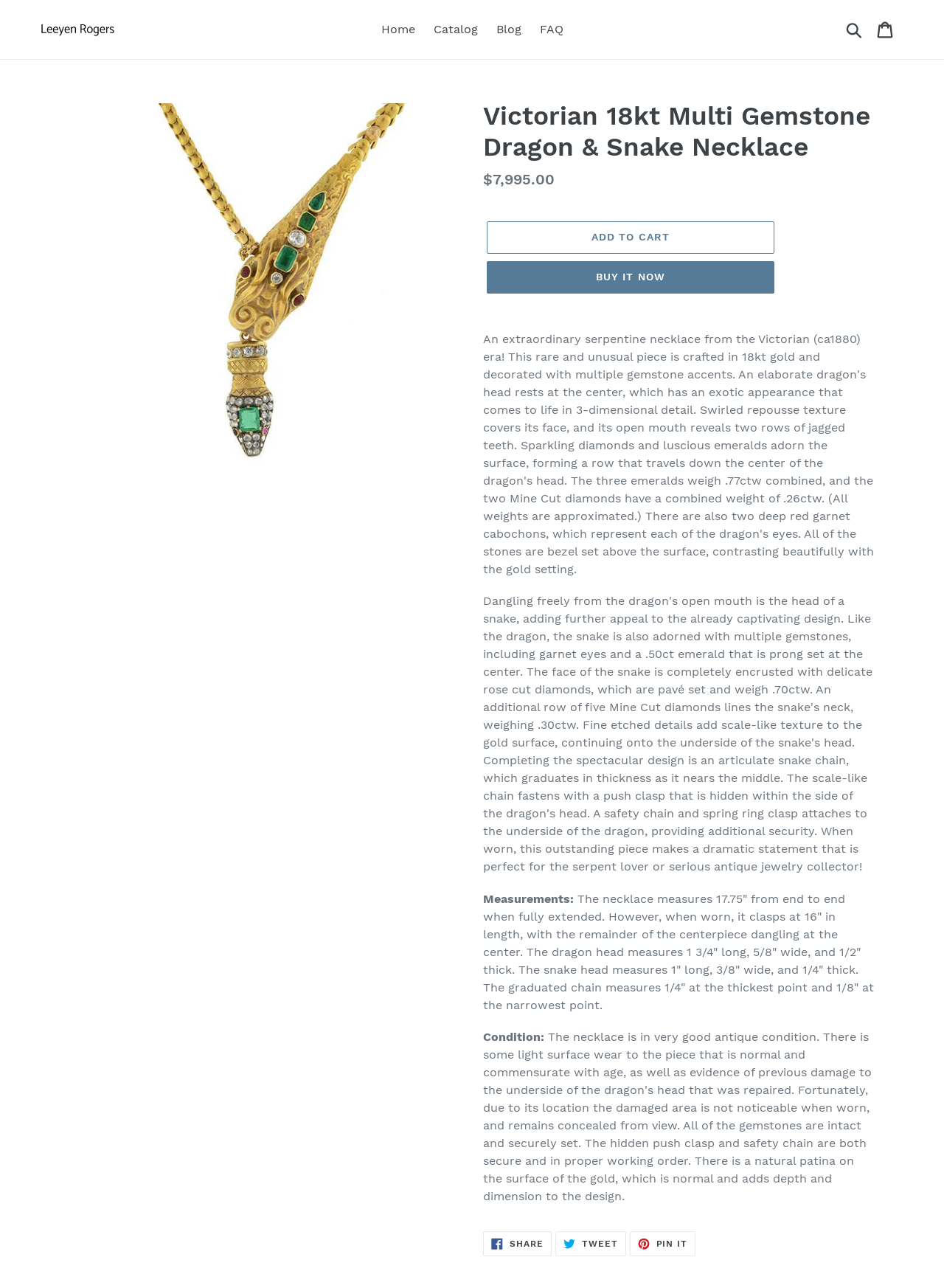Pinpoint the bounding box coordinates for the area that should be clicked to perform the following instruction: "Search for something".

[0.891, 0.015, 0.92, 0.03]